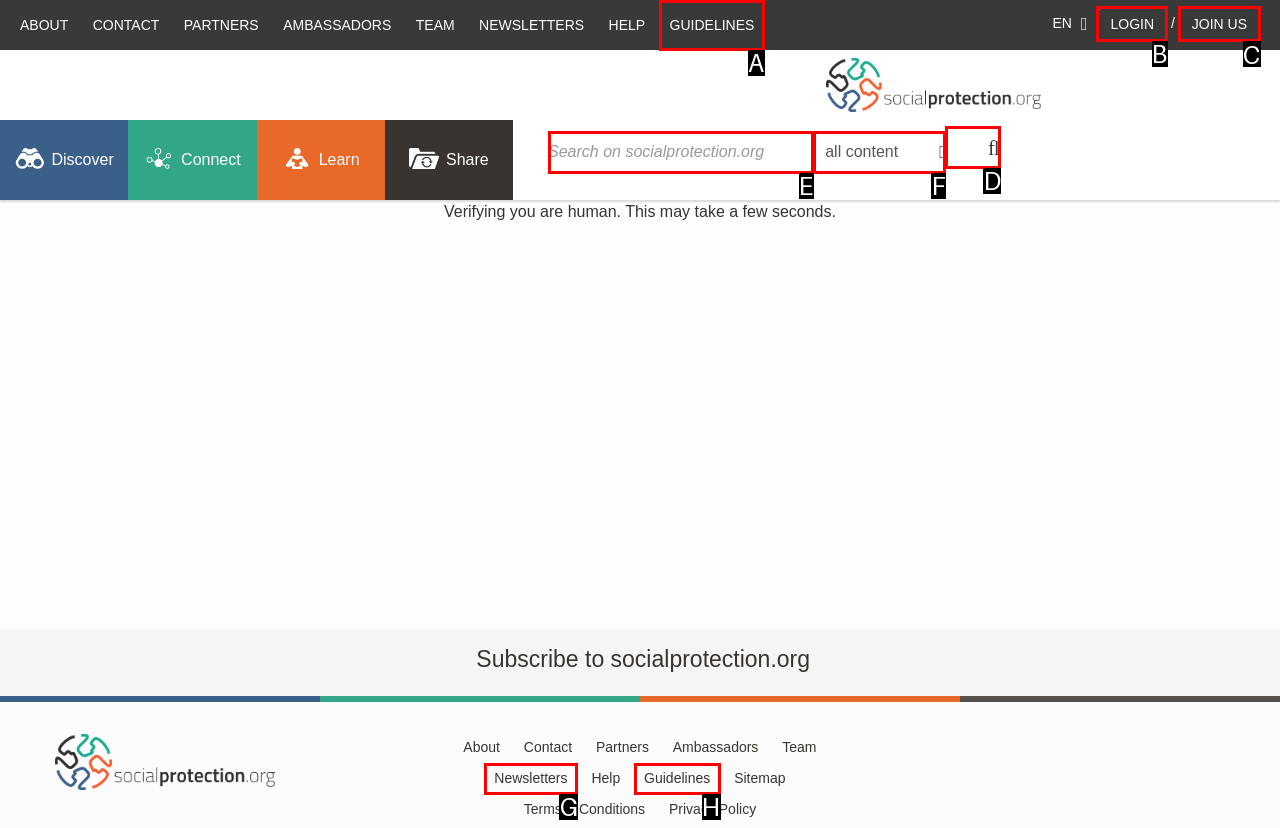Select the appropriate HTML element that needs to be clicked to finish the task: Click on LOGIN
Reply with the letter of the chosen option.

B